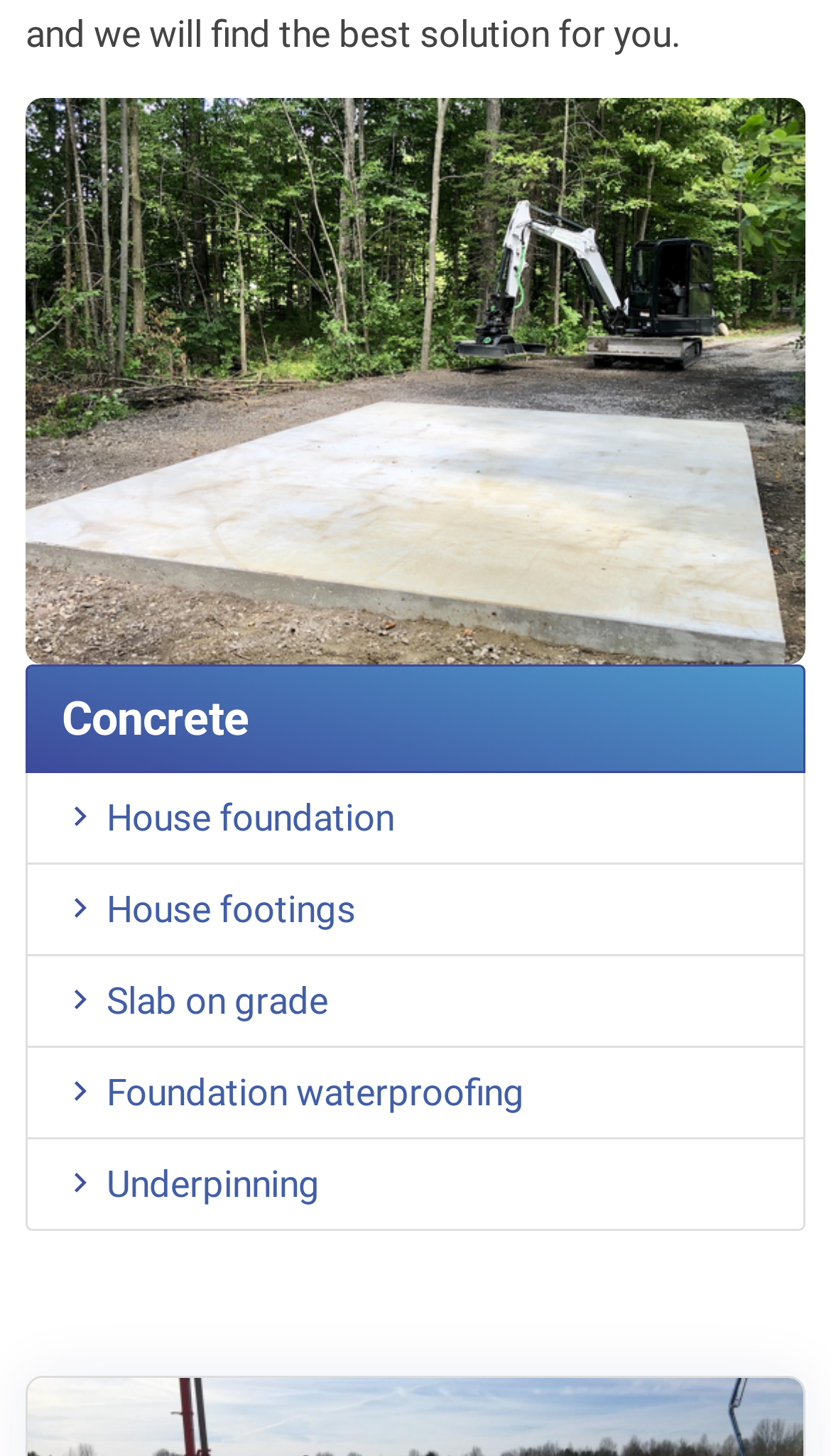Find the bounding box coordinates for the HTML element described as: "Slab on grade". The coordinates should consist of four float values between 0 and 1, i.e., [left, top, right, bottom].

[0.128, 0.673, 0.395, 0.702]